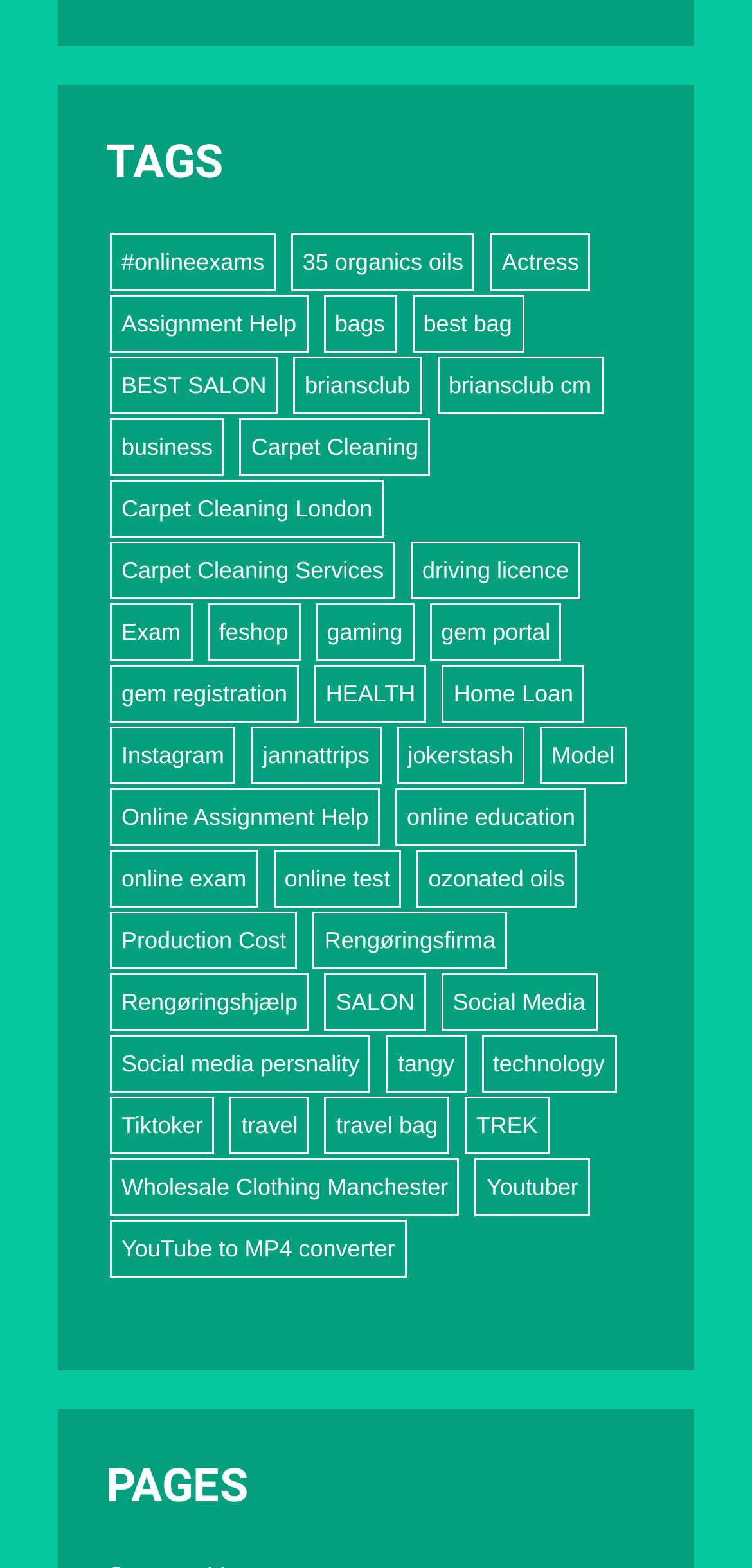How many categories are listed under 'TAGS'?
Answer with a single word or phrase by referring to the visual content.

29